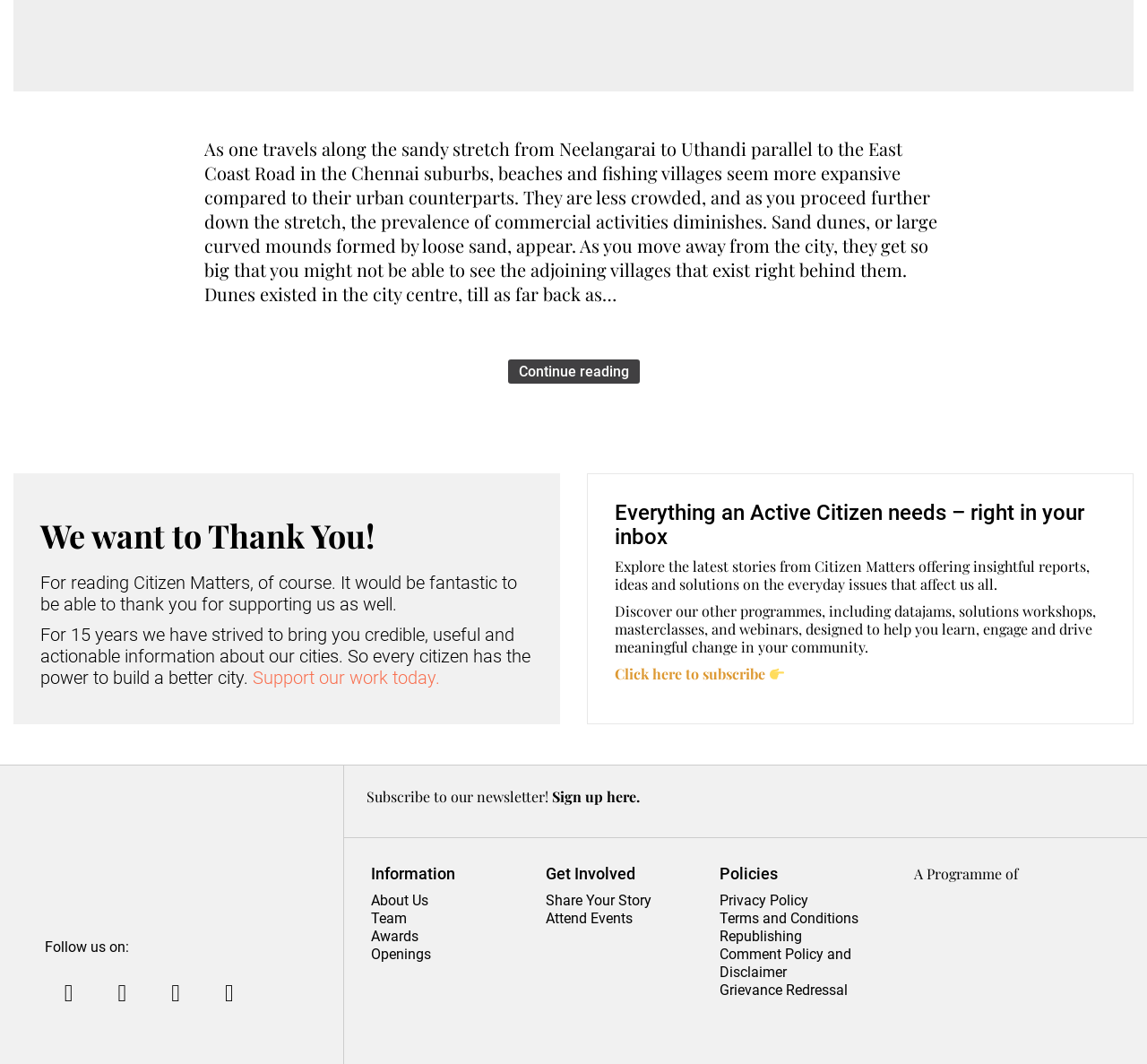What type of content can be found in the newsletter?
Please ensure your answer is as detailed and informative as possible.

According to the StaticText element with ID 910, the newsletter will feature stories and solutions related to everyday issues that affect citizens, suggesting that the content will be informative and actionable.